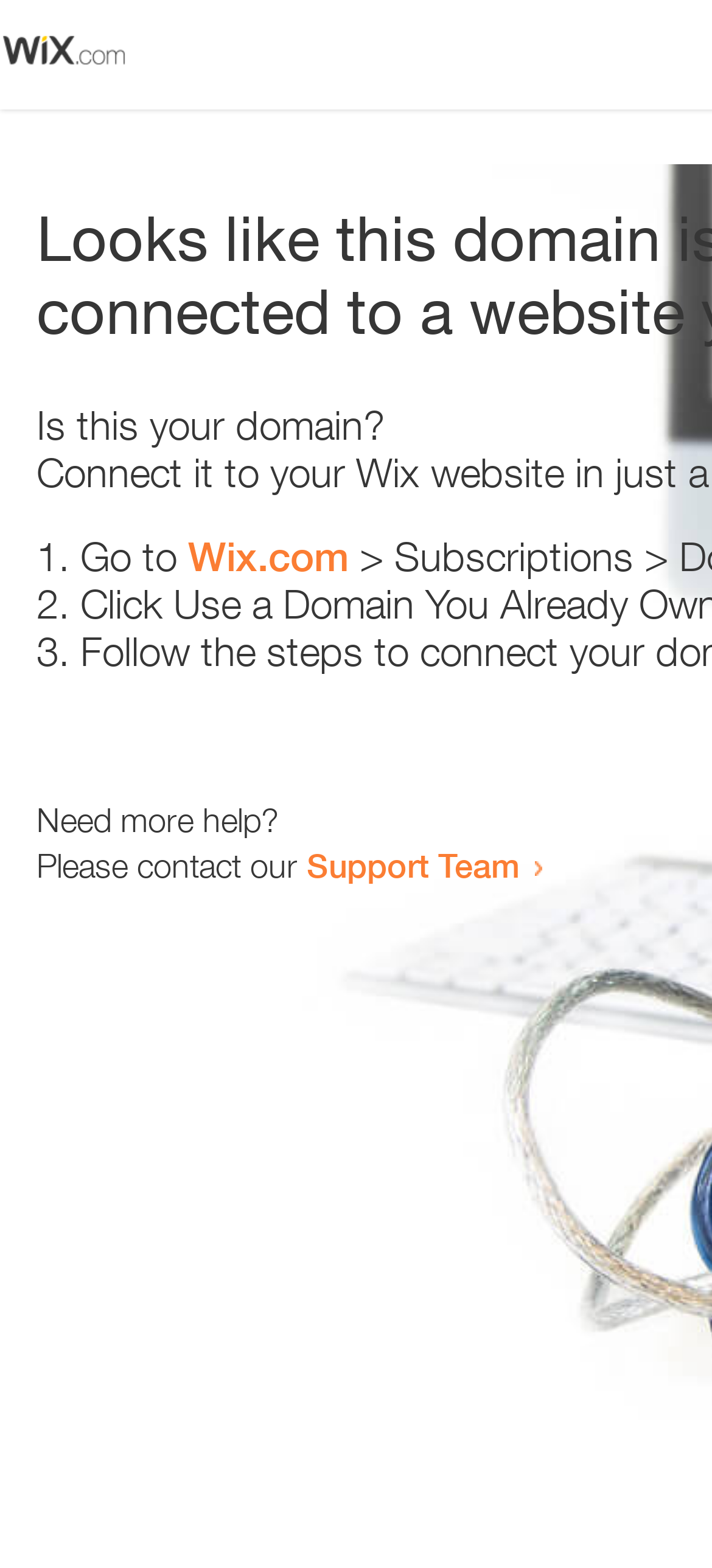What is the domain being referred to?
Refer to the image and answer the question using a single word or phrase.

Wix.com